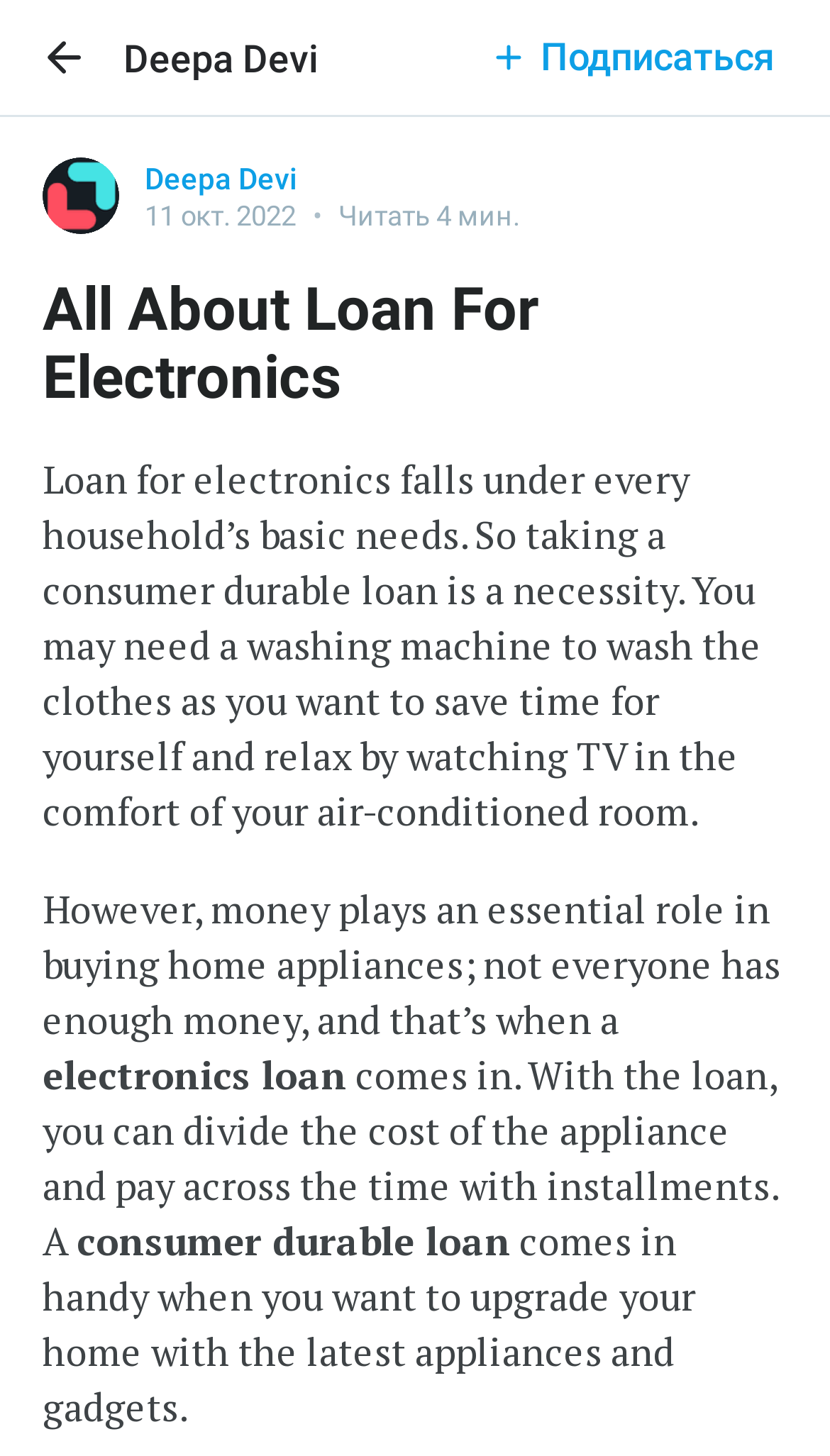Please provide a comprehensive response to the question based on the details in the image: What is the purpose of a consumer durable loan?

The purpose of a consumer durable loan can be inferred from the text content of the webpage, which states that the loan 'comes in handy when you want to upgrade your home with the latest appliances and gadgets'.